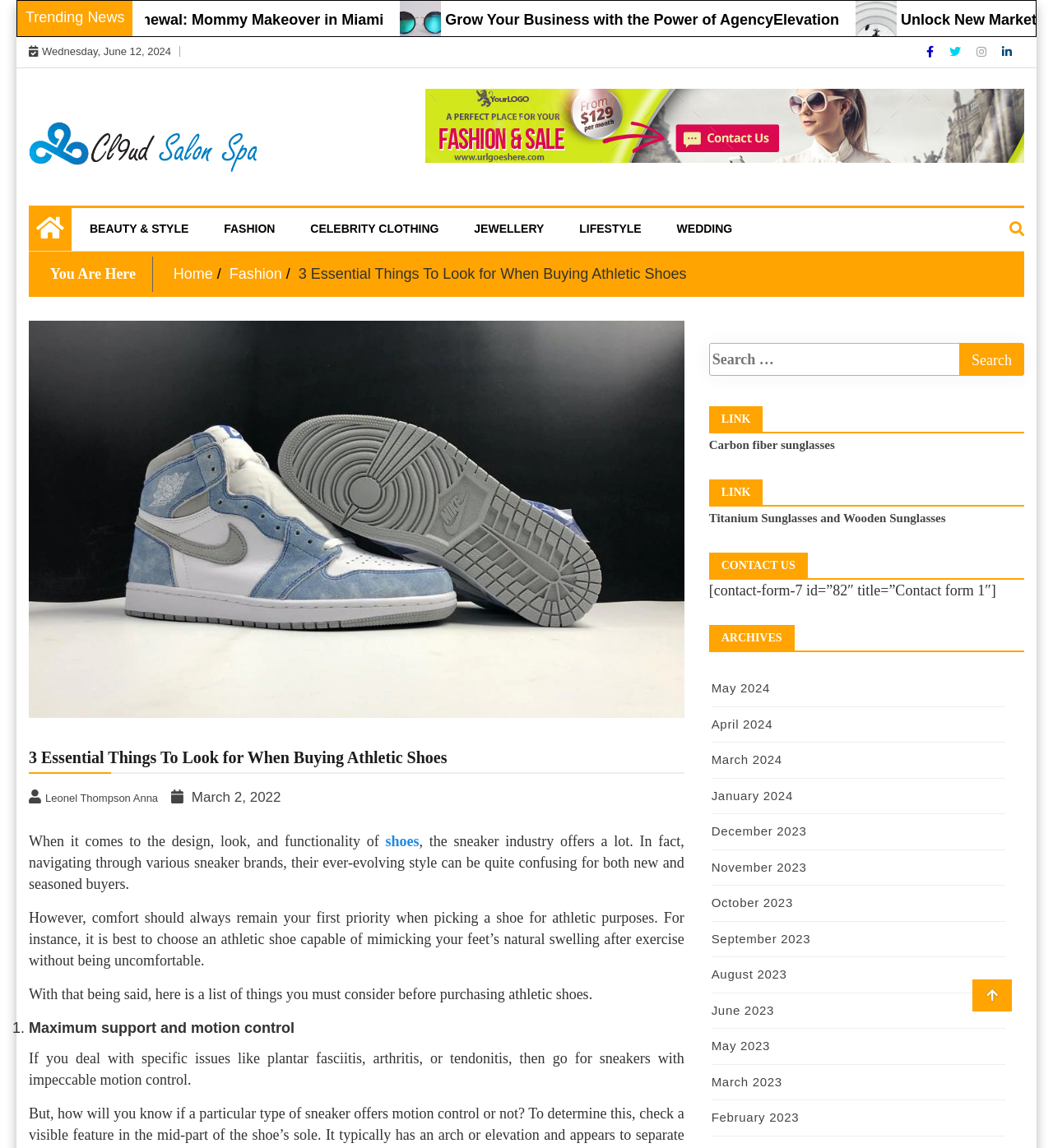Please provide a comprehensive answer to the question based on the screenshot: What is the purpose of the search box?

I inferred the purpose of the search box by its location and design. The search box is located at the top right corner of the webpage, which is a common location for search boxes. Additionally, the search box has a button labeled 'Search', indicating that it is used to search the website.